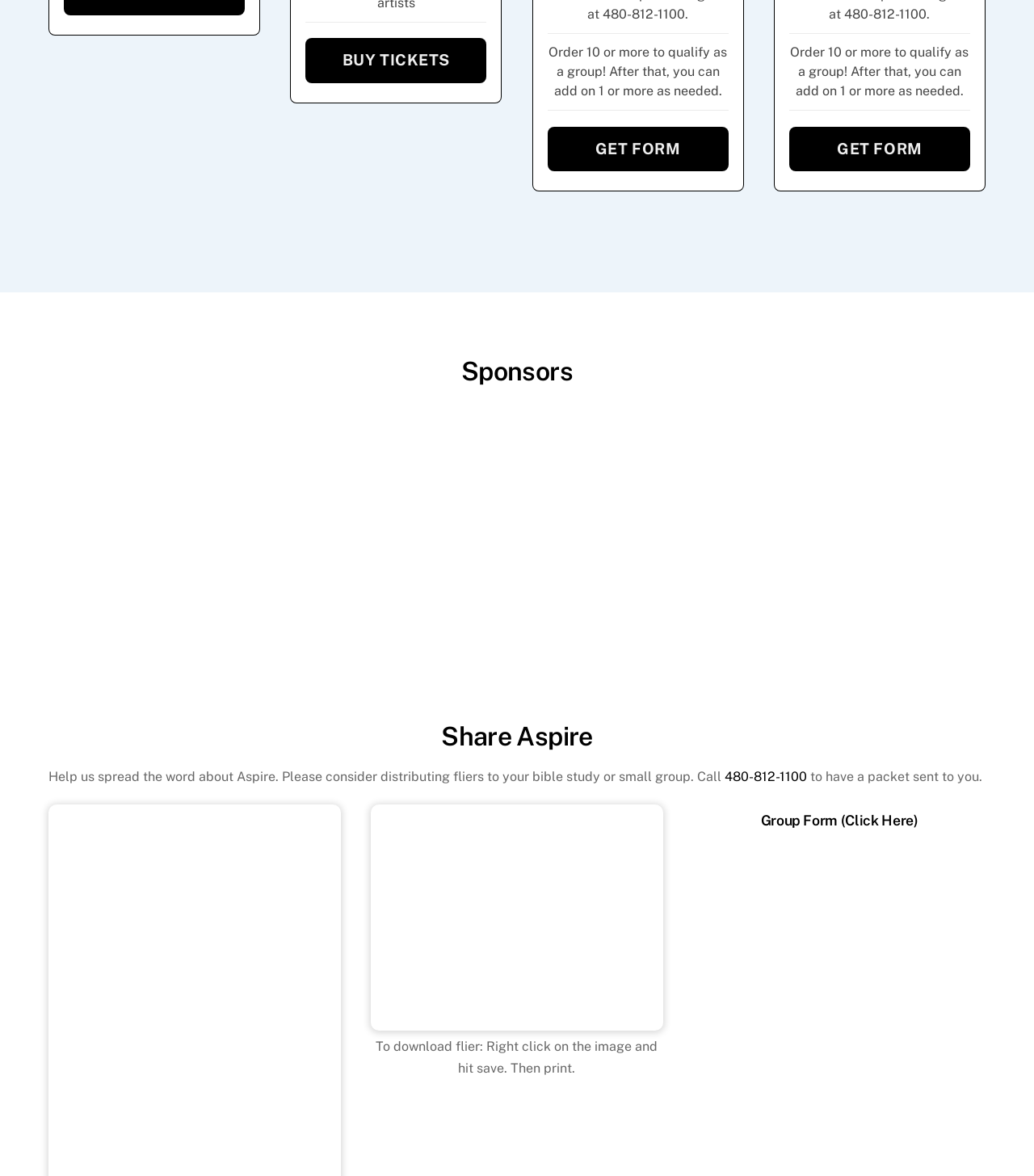Provide a thorough and detailed response to the question by examining the image: 
How many sponsors are listed on the webpage?

The webpage has three links with images, namely 'Bellevue, NE', 'Bellevue, NE', and 'Arizona Digital Agency', which are likely sponsors. Therefore, there are three sponsors listed on the webpage.